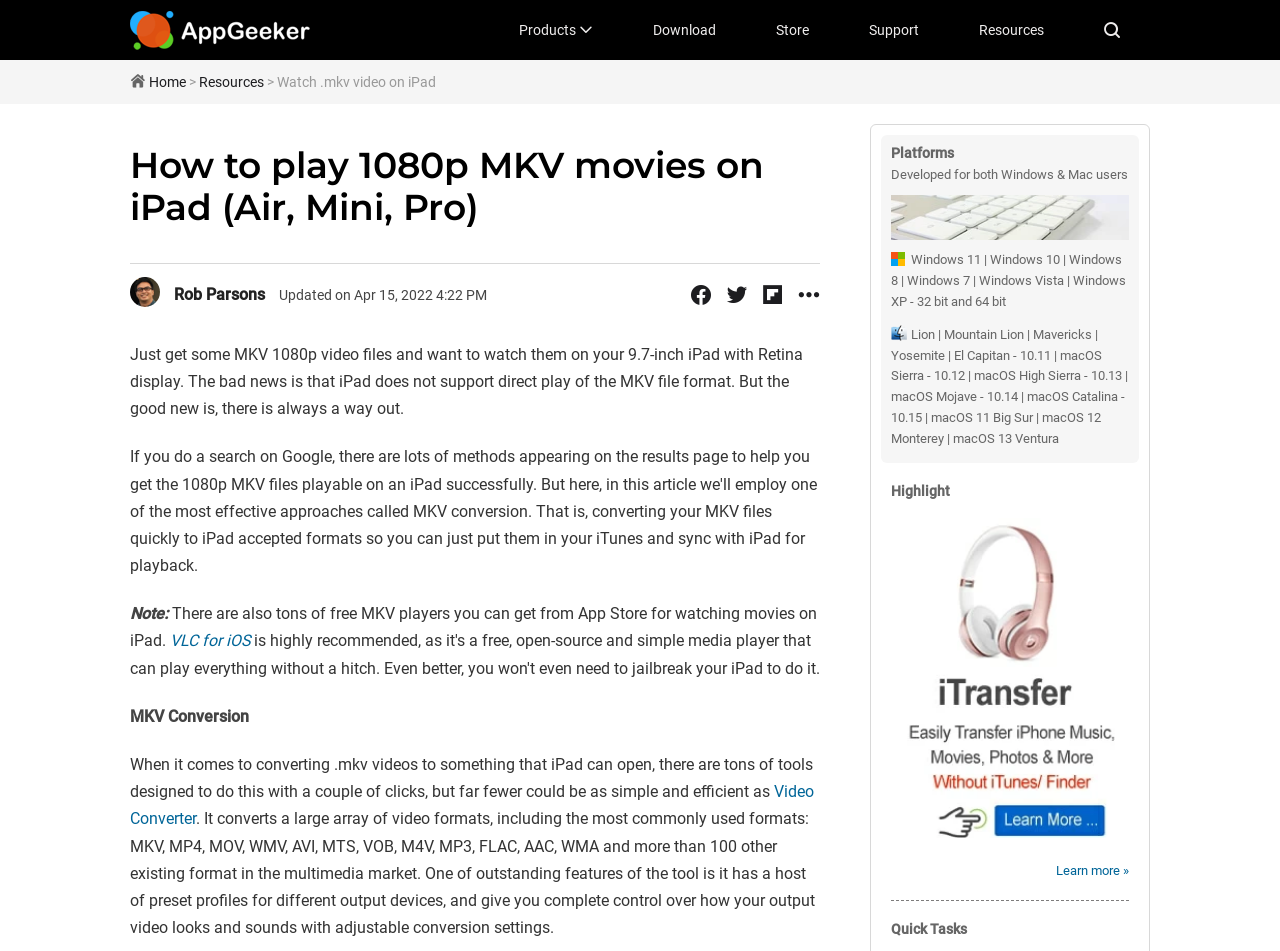Given the element description, predict the bounding box coordinates in the format (top-left x, top-left y, bottom-right x, bottom-right y). Make sure all values are between 0 and 1. Here is the element description: Support

[0.655, 0.0, 0.741, 0.063]